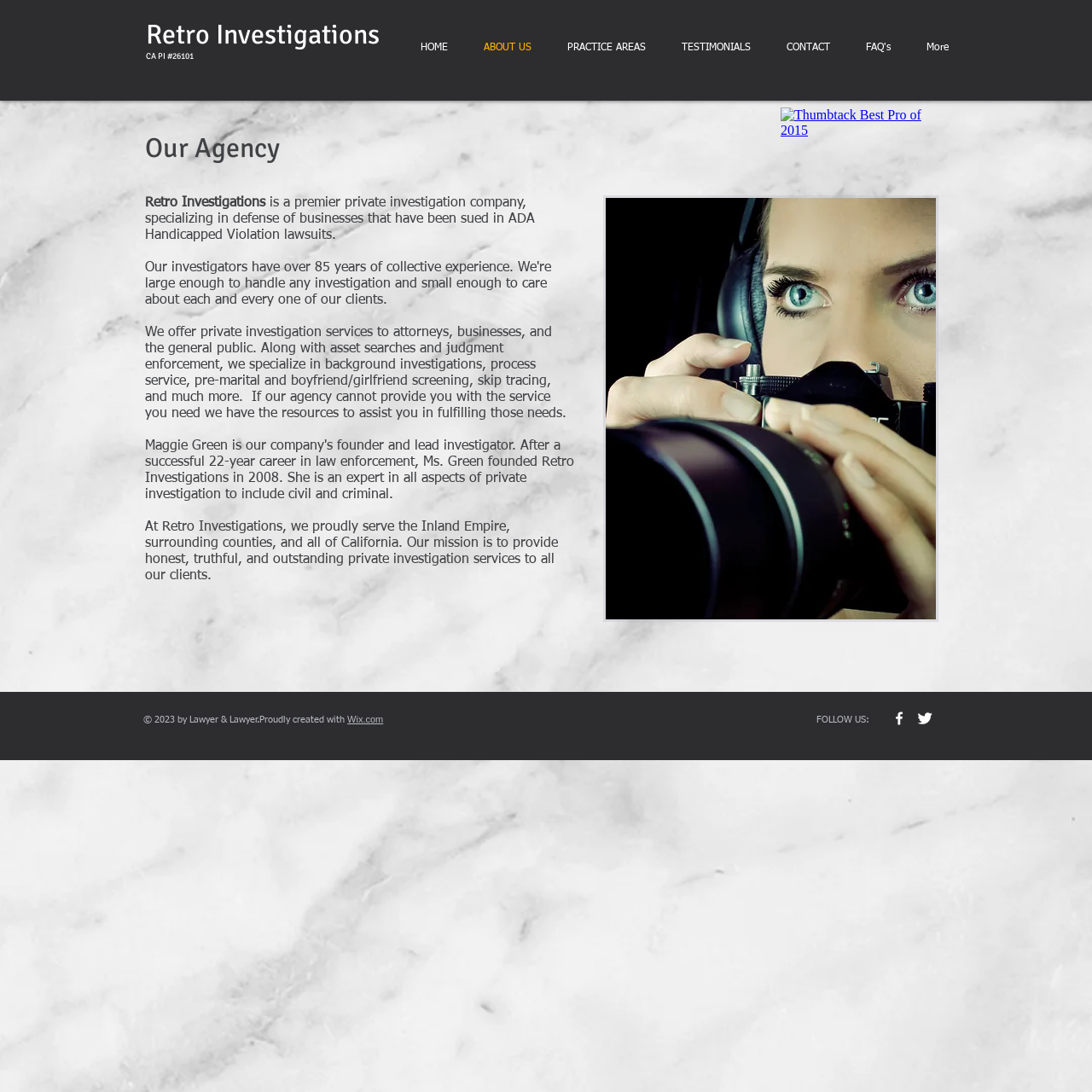Using the webpage screenshot and the element description PRACTICE AREAS, determine the bounding box coordinates. Specify the coordinates in the format (top-left x, top-left y, bottom-right x, bottom-right y) with values ranging from 0 to 1.

[0.503, 0.015, 0.608, 0.073]